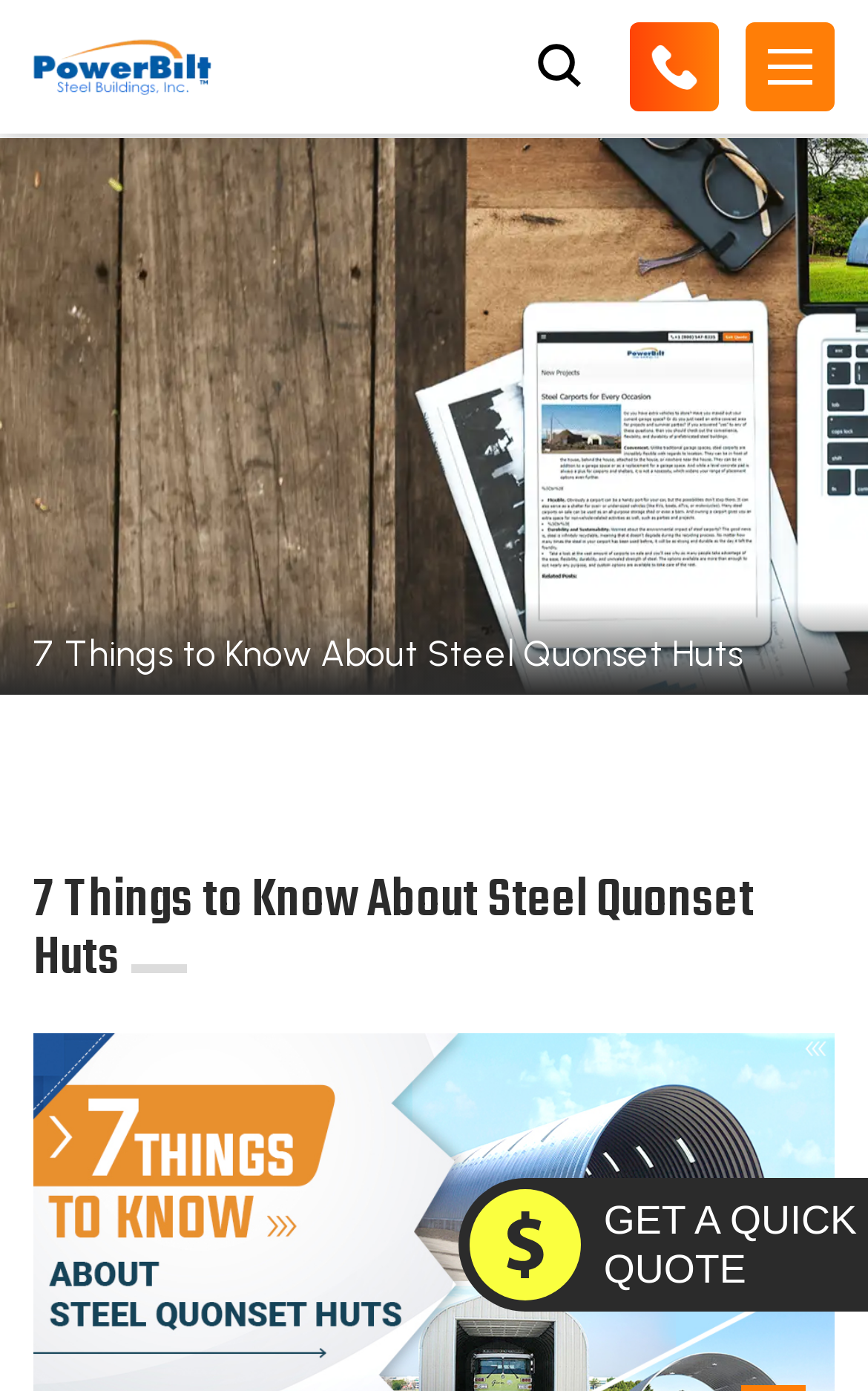Provide a comprehensive description of the webpage.

The webpage is about quonset huts, specifically highlighting 7 things to know about steel quonset huts. At the top left corner, there is a link to "Power Bilt Buildings" accompanied by an image with the same name. Below this, there is a search box button with a small icon to its right. On the top right corner, there are two more links, each accompanied by an image. 

Further down, there is a large heading that reads "7 Things to Know About Steel Quonset Huts", which is centered at the top of the main content area. Below this heading, there is a static text with the same content, taking up most of the width of the page. 

At the bottom right corner, there is a prominent button that says "GET A QUICK QUOTE", accompanied by a small icon to its left.